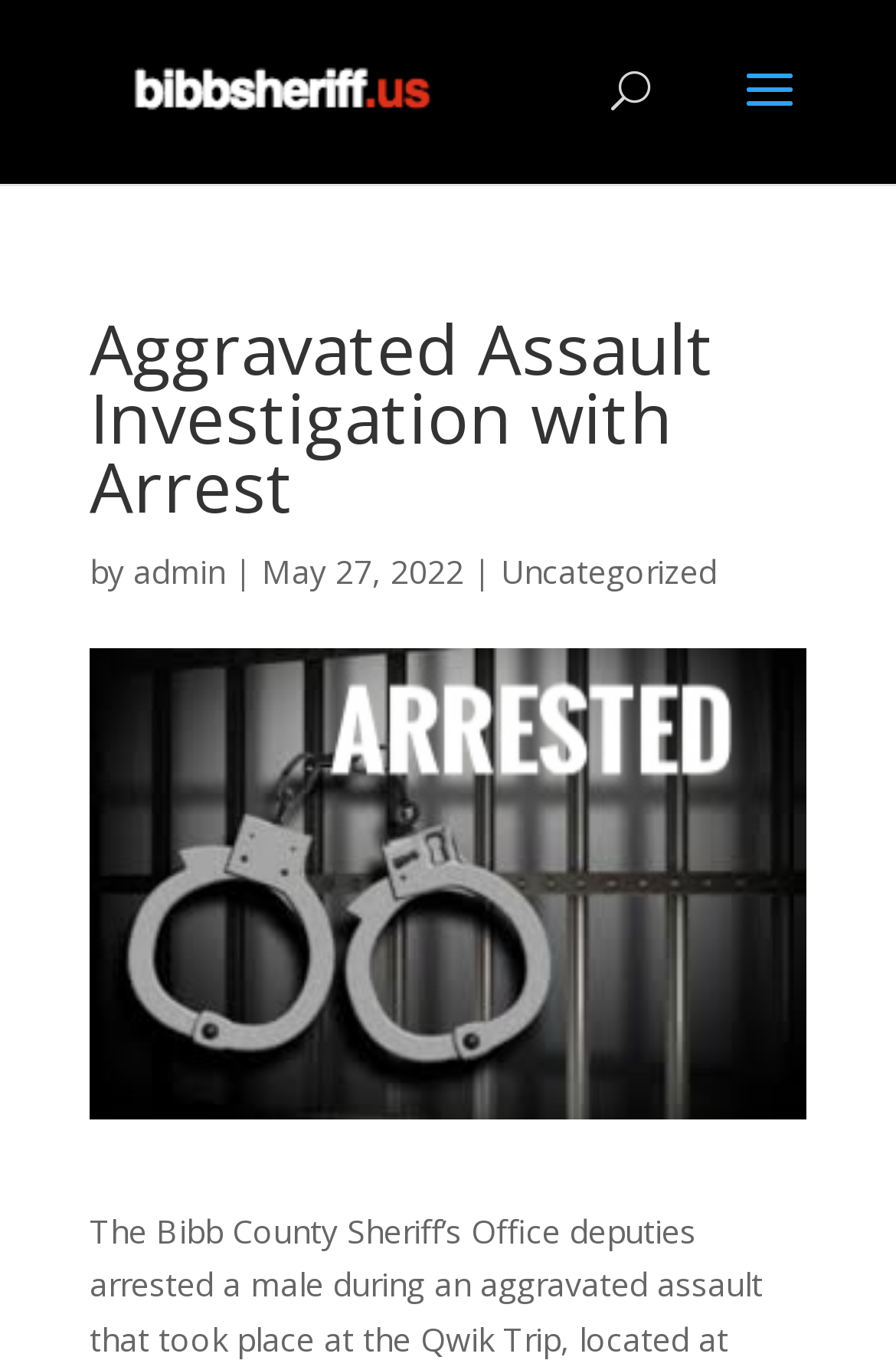Based on the image, please elaborate on the answer to the following question:
What is the website's domain?

Based on the link element with the text 'bibbsheriff.us' and the image with the same text, it can be inferred that the website's domain is 'bibbsheriff.us'.